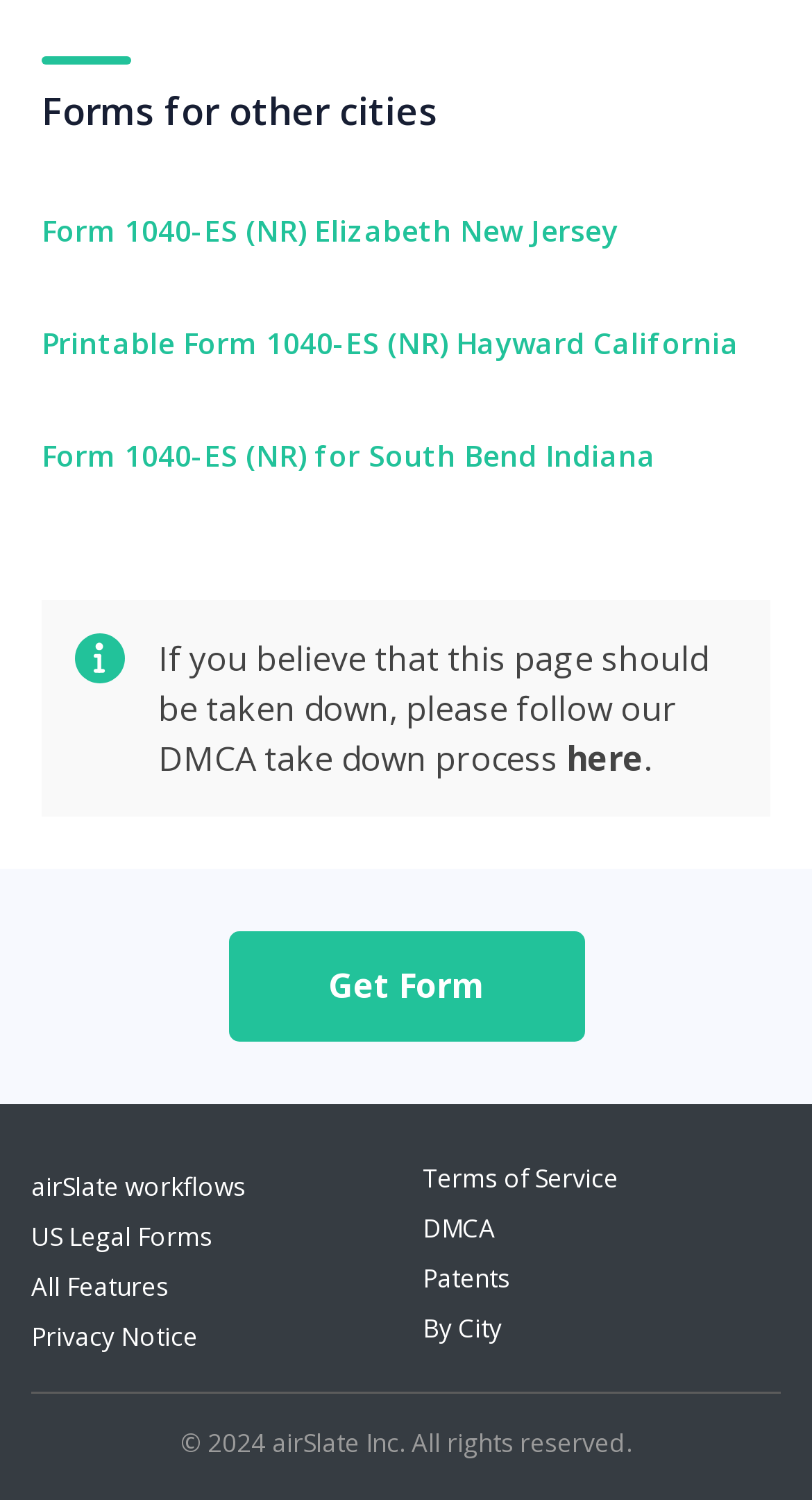Please locate the bounding box coordinates of the element that should be clicked to achieve the given instruction: "View airSlate workflows".

[0.038, 0.779, 0.303, 0.803]